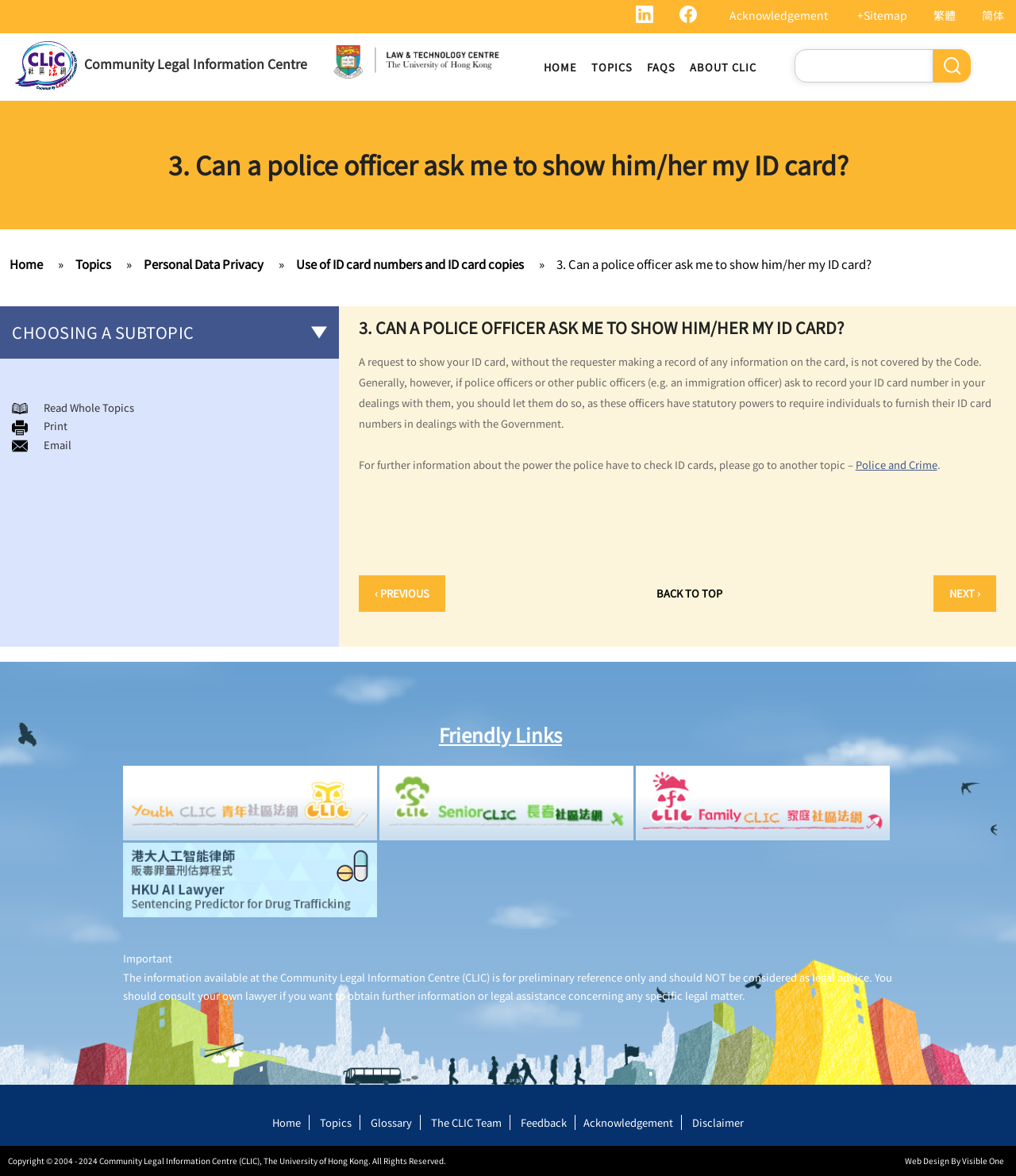What is the name of the organization?
Answer the question based on the image using a single word or a brief phrase.

Community Legal Information Centre